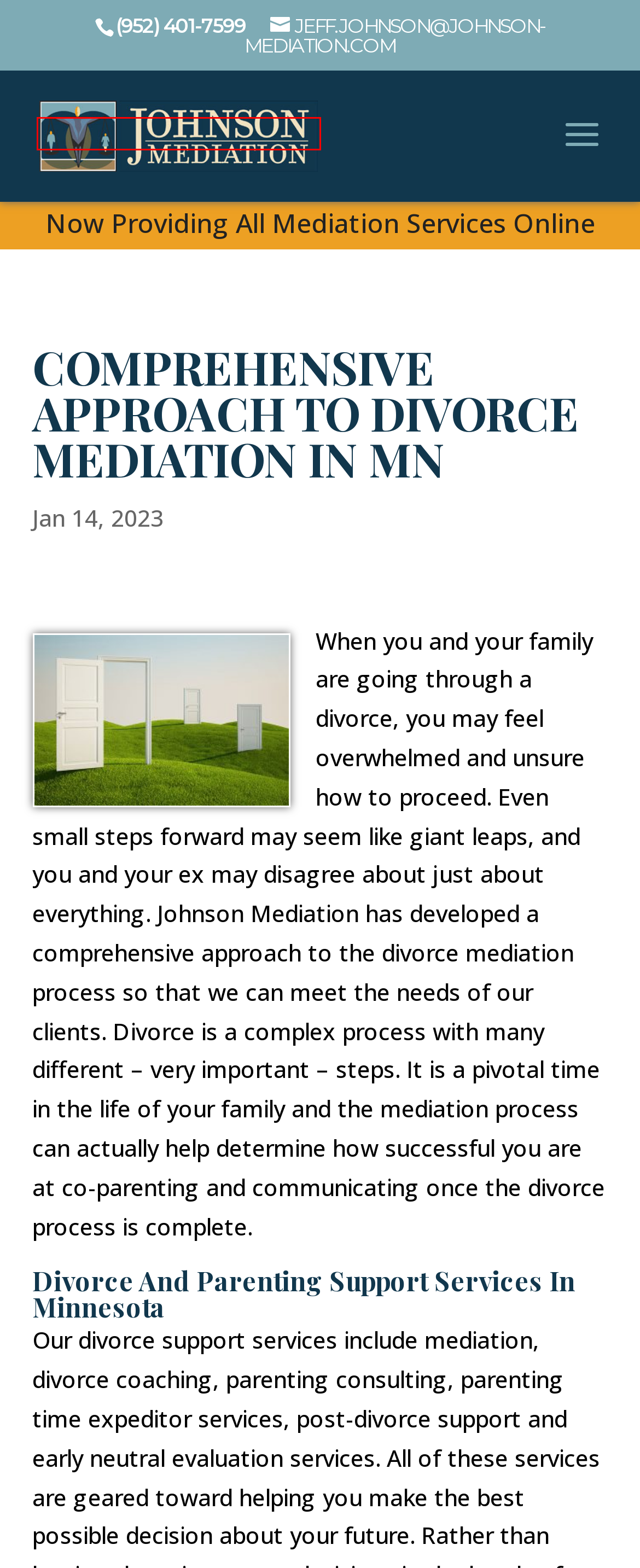A screenshot of a webpage is provided, featuring a red bounding box around a specific UI element. Identify the webpage description that most accurately reflects the new webpage after interacting with the selected element. Here are the candidates:
A. About Johnson Mediation | Minnesota Mediation Services
B. Divorce Coach MN | Individualized Divorce Coaching Services
C. Parenting Consultant MN | Parenting Consulting Services Mpls
D. Divorce Mediation MN | Divorce Mediator | Comprehensive Mediation
E. Grief Recovery After Divorce MN | Post-Divorce Support Services
F. Divorce Mediation Services MN | Minnesota Divorce Mediator
G. Home page - ChildSupportCalculator
H. Contact Johnson Mediation MN | Divorce Mediation Services

D